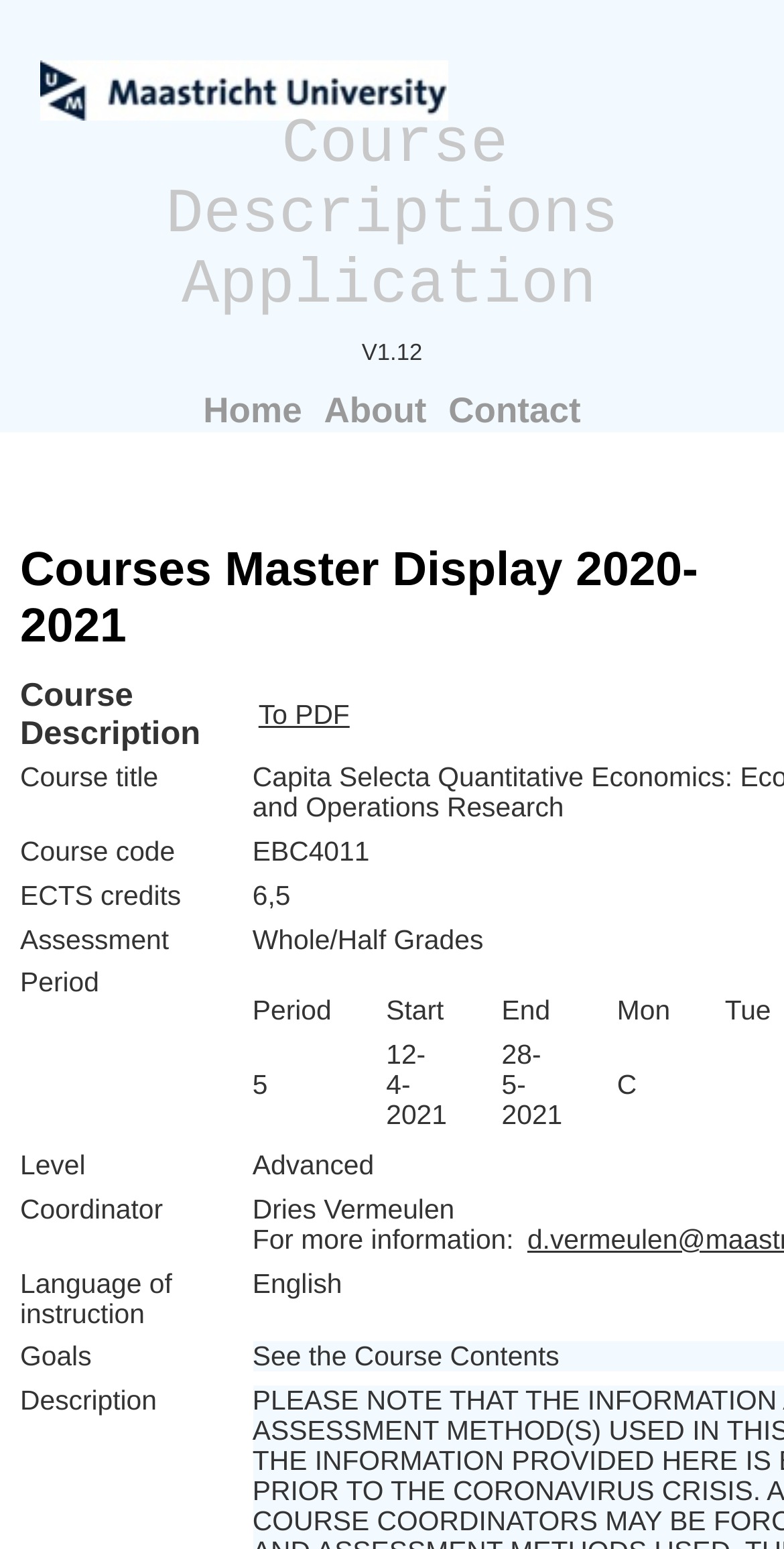Please find the bounding box coordinates (top-left x, top-left y, bottom-right x, bottom-right y) in the screenshot for the UI element described as follows: Contact

[0.564, 0.252, 0.748, 0.278]